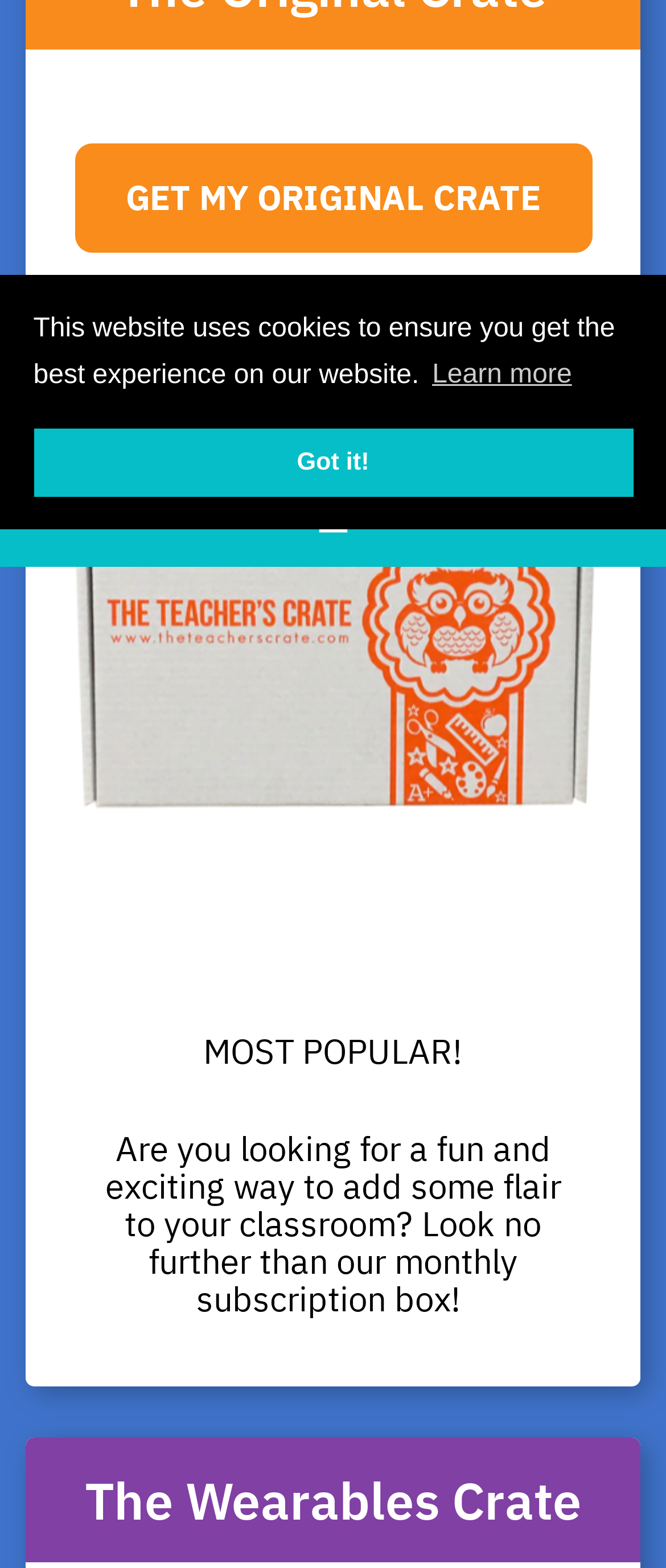Identify and provide the bounding box for the element described by: "title="My Account"".

[0.462, 0.311, 0.538, 0.351]